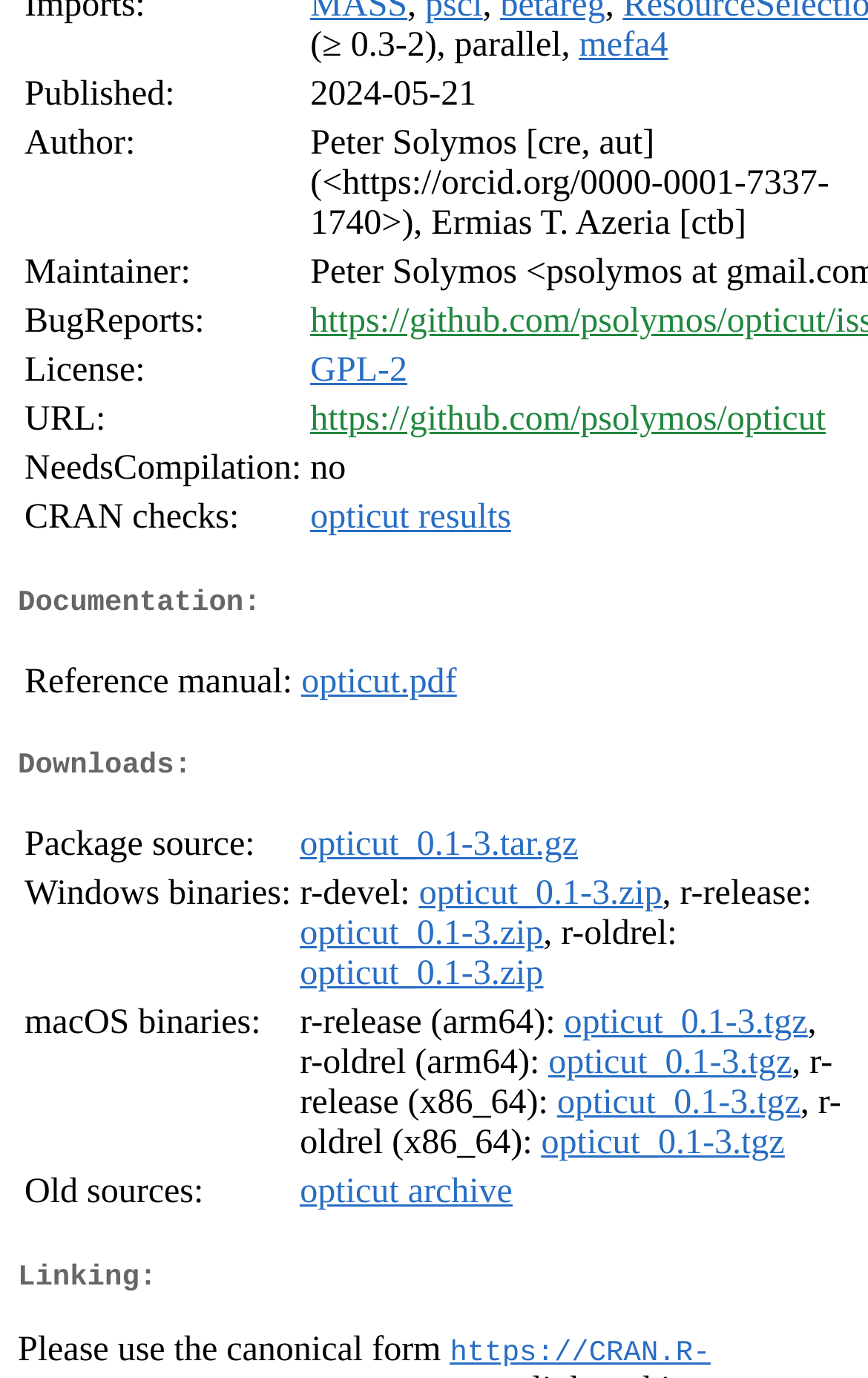Using the description: "opticut_0.1-3.zip", determine the UI element's bounding box coordinates. Ensure the coordinates are in the format of four float numbers between 0 and 1, i.e., [left, top, right, bottom].

[0.346, 0.699, 0.626, 0.726]